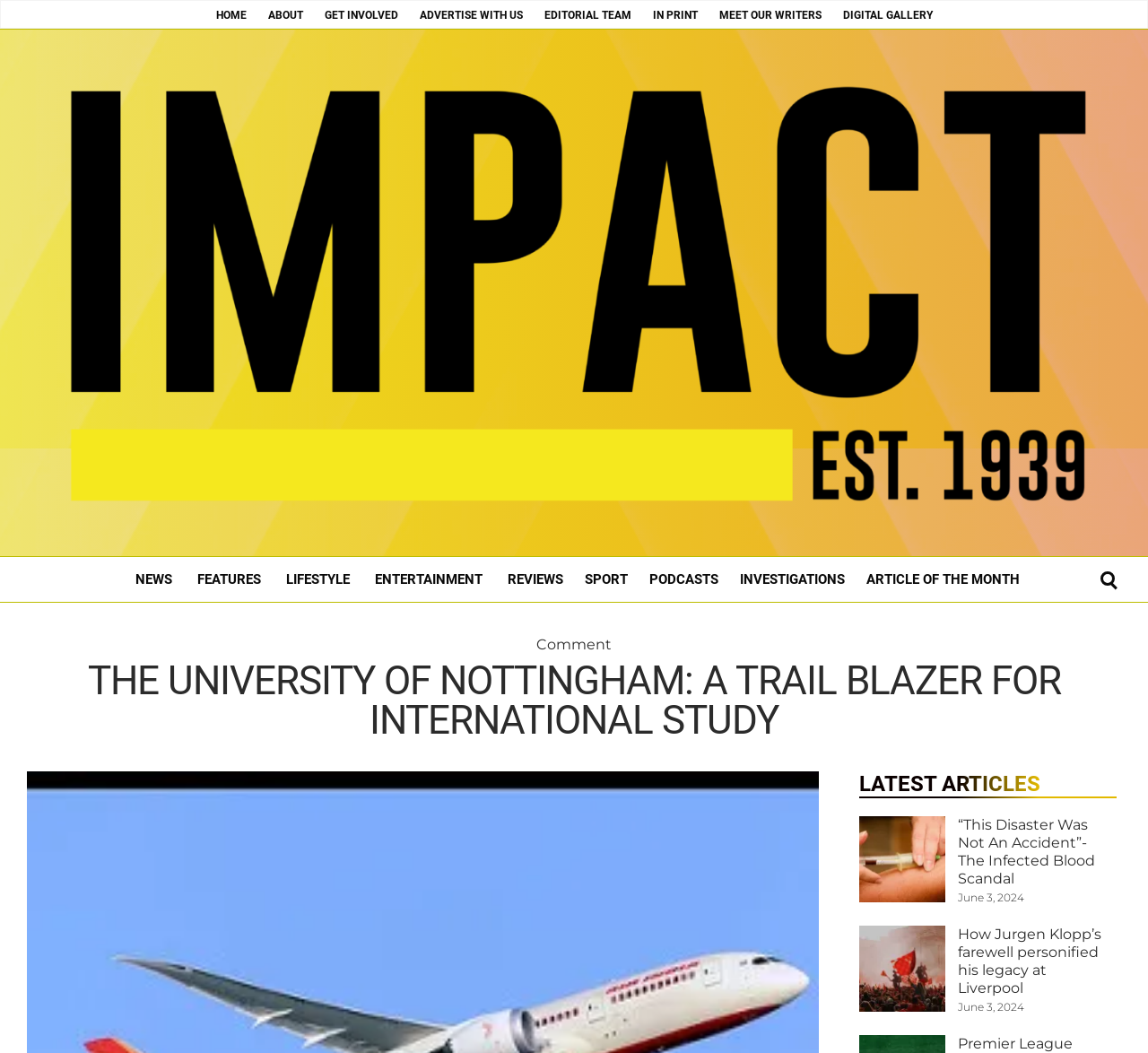Find the bounding box coordinates corresponding to the UI element with the description: "alt="Impact Magazine"". The coordinates should be formatted as [left, top, right, bottom], with values as floats between 0 and 1.

[0.0, 0.069, 1.0, 0.085]